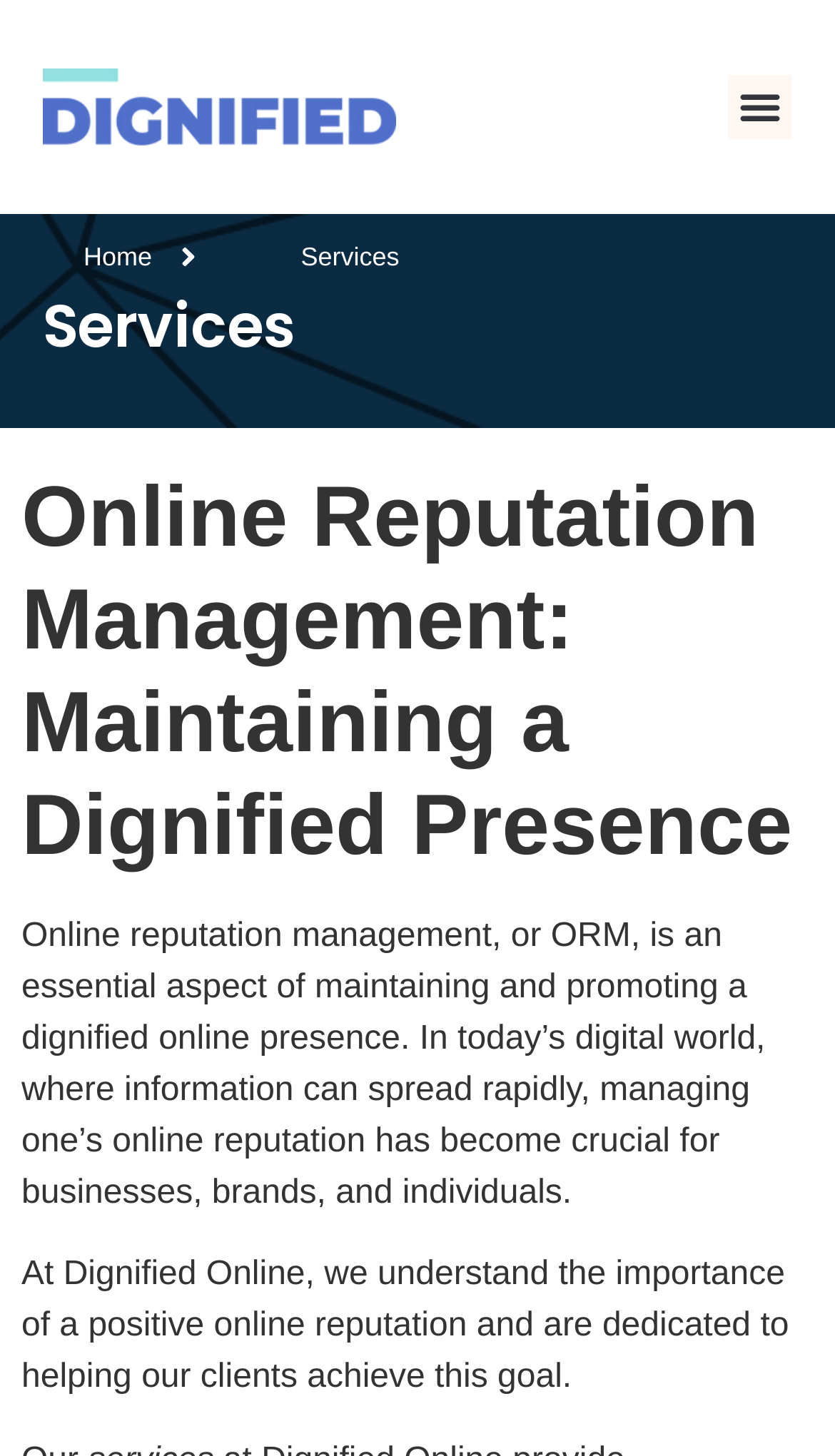Provide an in-depth caption for the contents of the webpage.

The webpage is about online reputation management (ORM) services provided by Dignified Online. At the top left, there is a link, and next to it, a button labeled "Menu Toggle" is located. Below these elements, a navigation menu is situated, consisting of two links, "Home" and "Services", placed side by side.

The main content of the webpage is divided into two sections. The first section is headed by a title, "Online Reputation Management: Maintaining a Dignified Presence", which spans almost the entire width of the page. Below this title, there is a paragraph of text that explains the importance of online reputation management in today's digital world. This text is followed by another paragraph that describes Dignified Online's dedication to helping clients achieve a positive online reputation. These two paragraphs are positioned one after the other, taking up a significant portion of the page's vertical space.